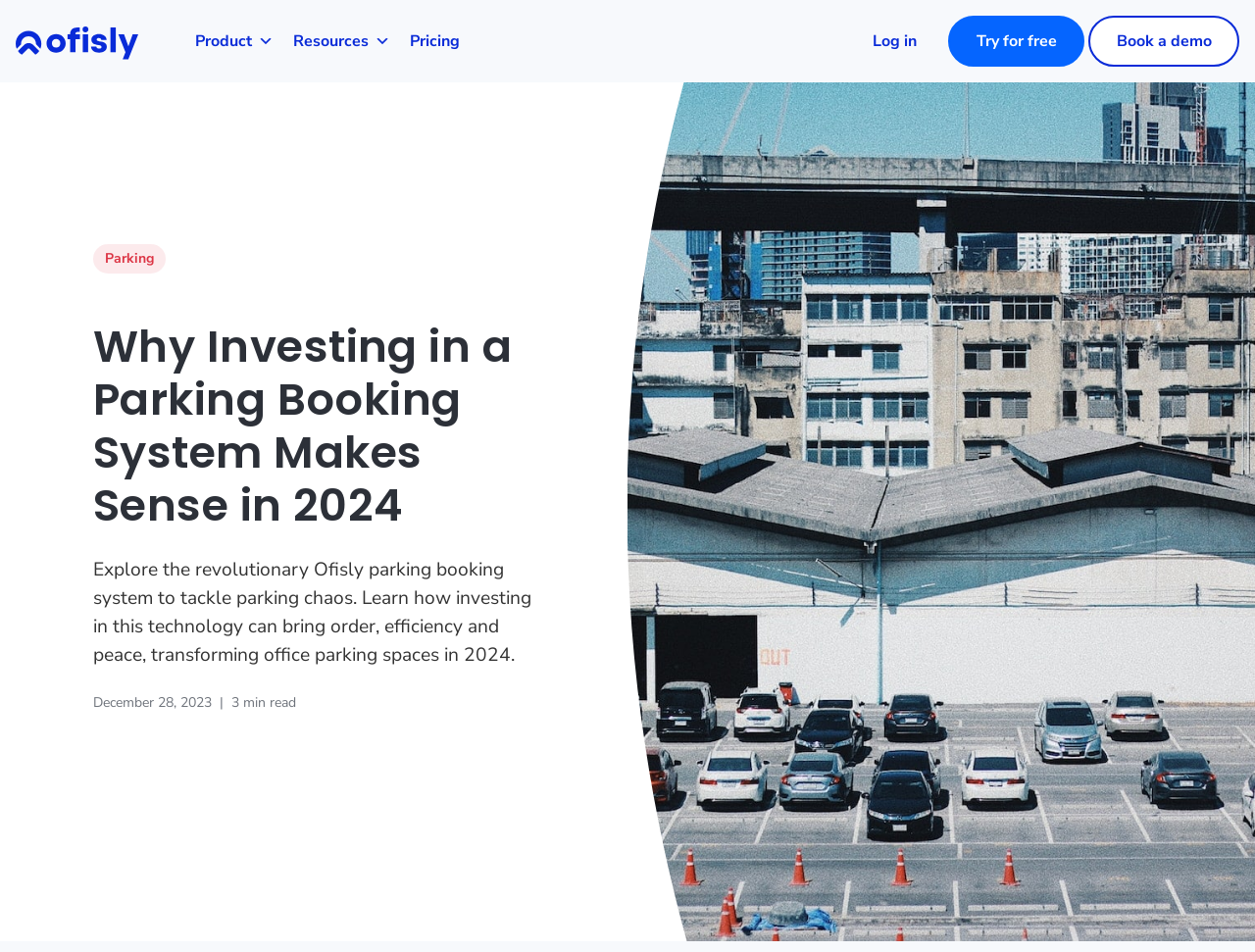Please analyze the image and give a detailed answer to the question:
What is the main topic of this webpage?

Based on the webpage content, the main topic is about the importance of investing in a parking booking system, specifically Ofisly's system, to tackle parking chaos in office spaces.